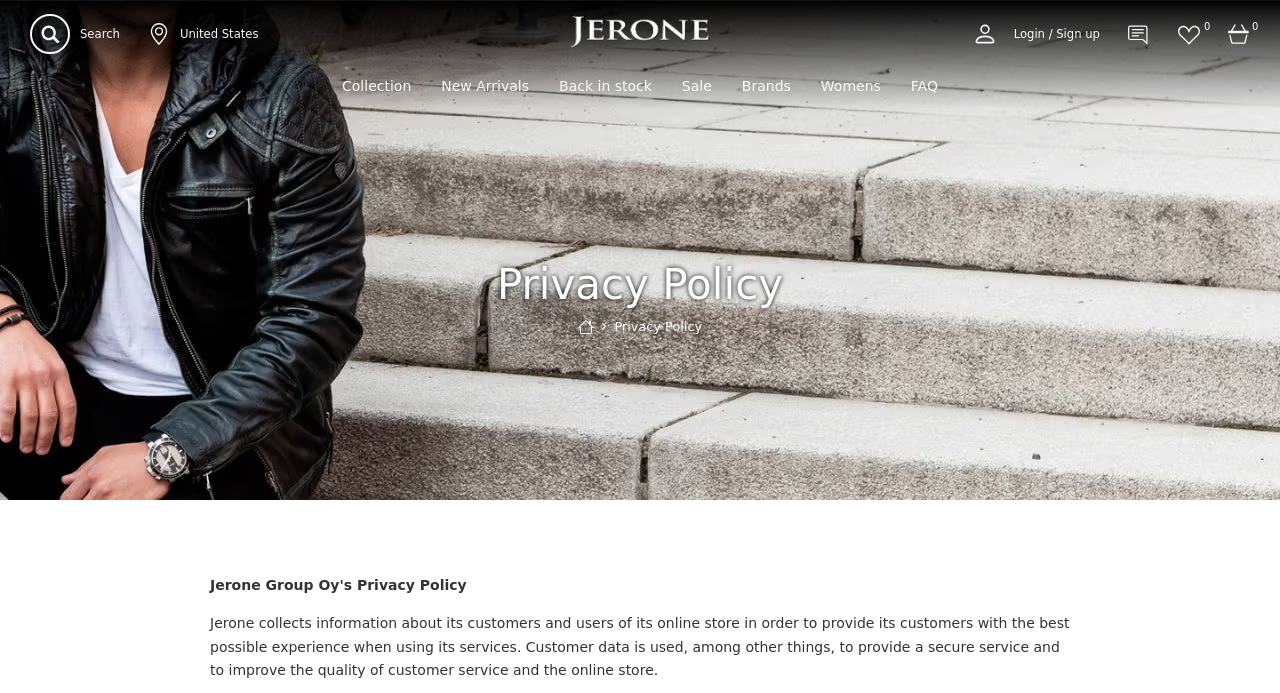Determine the bounding box coordinates of the area to click in order to meet this instruction: "Click the Home link".

[0.451, 0.461, 0.464, 0.484]